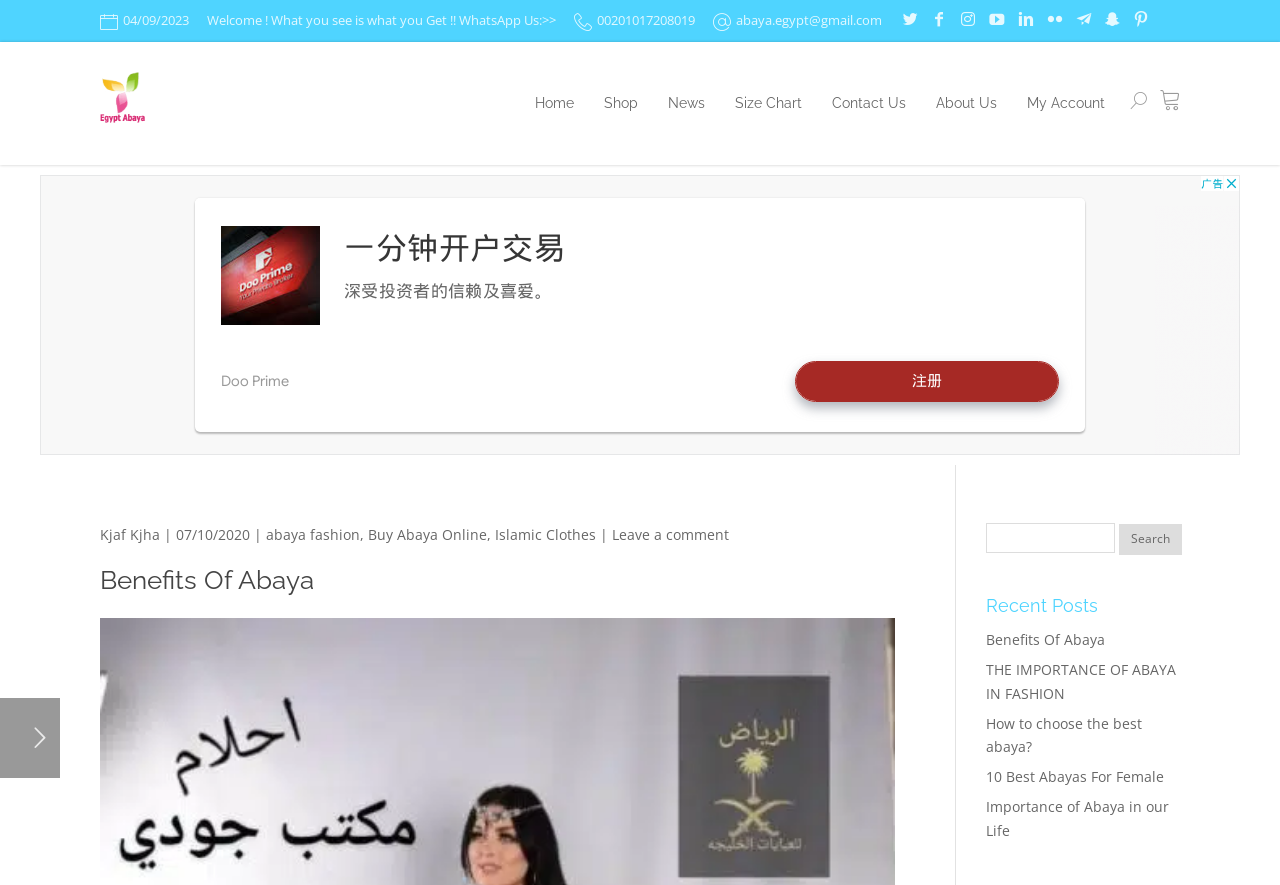Identify the bounding box coordinates of the clickable section necessary to follow the following instruction: "View the 'About Us' page". The coordinates should be presented as four float numbers from 0 to 1, i.e., [left, top, right, bottom].

[0.731, 0.047, 0.779, 0.186]